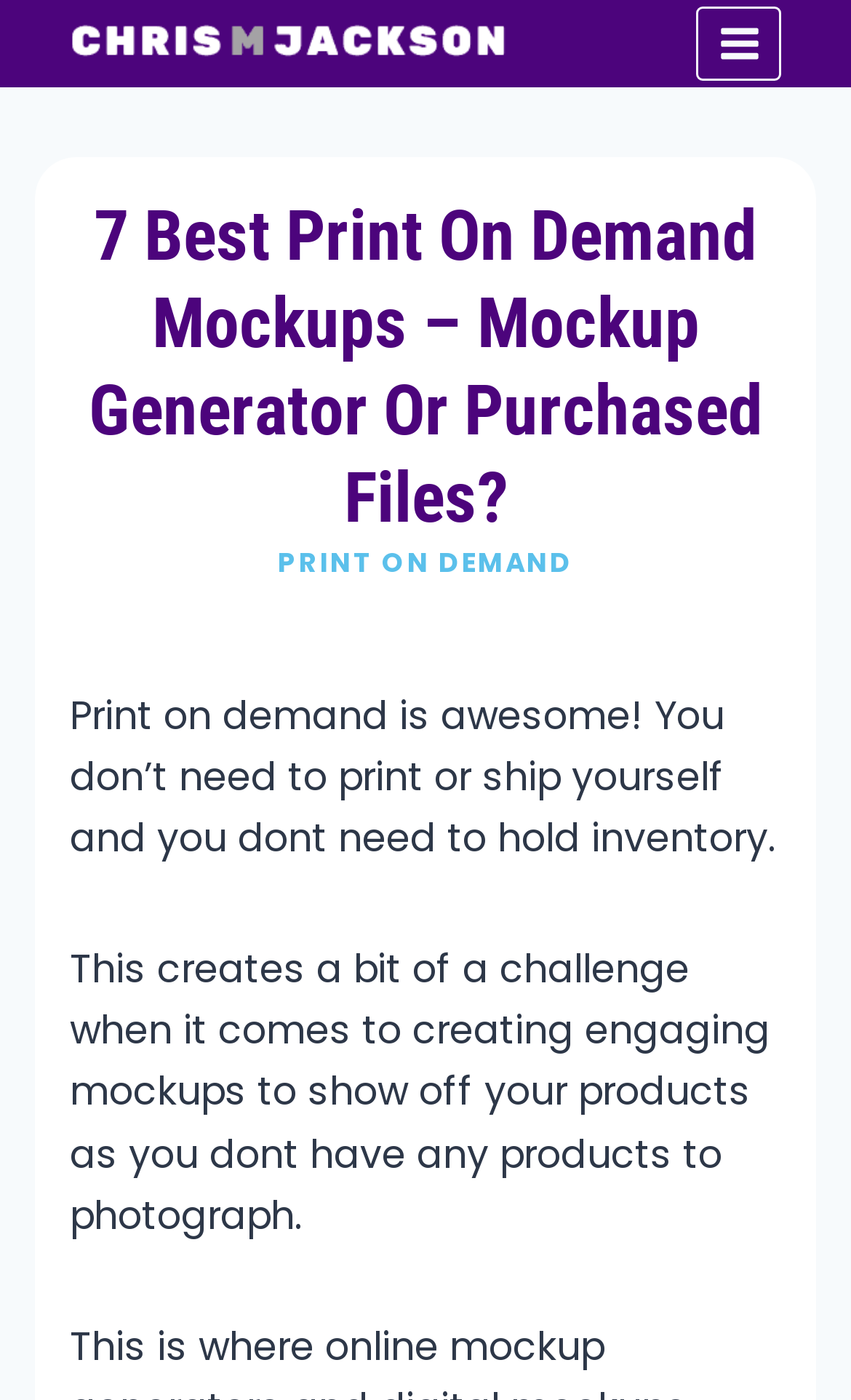Answer the question using only one word or a concise phrase: How many sections are there in the main content?

3